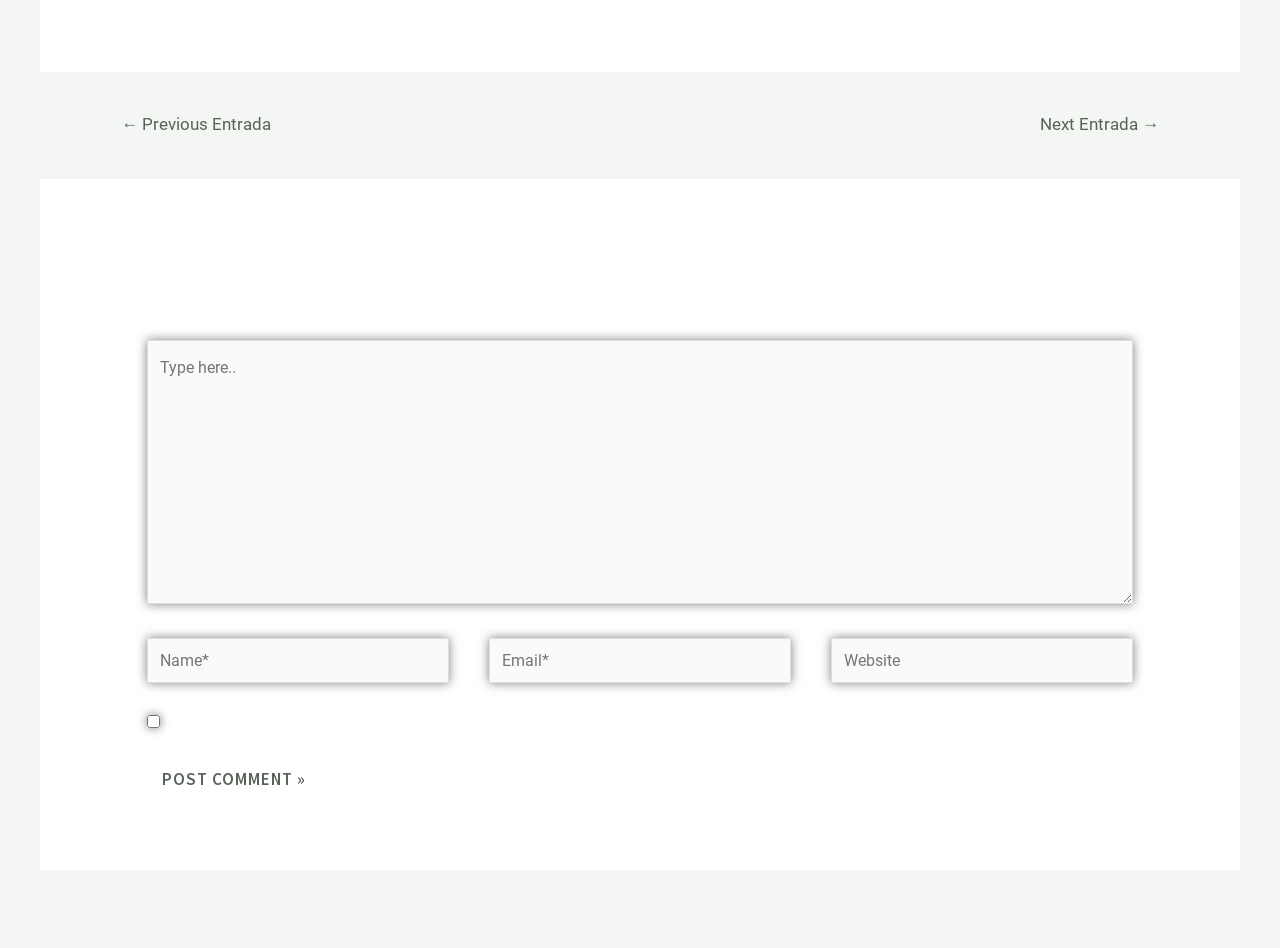What is the default state of the checkbox?
Using the details from the image, give an elaborate explanation to answer the question.

The checkbox 'Guardar mi nombre, correo electrónico y sitio web en este navegador para la próxima vez que comente.' is initially unchecked, meaning that users need to manually check it if they want to save their information for future comments.